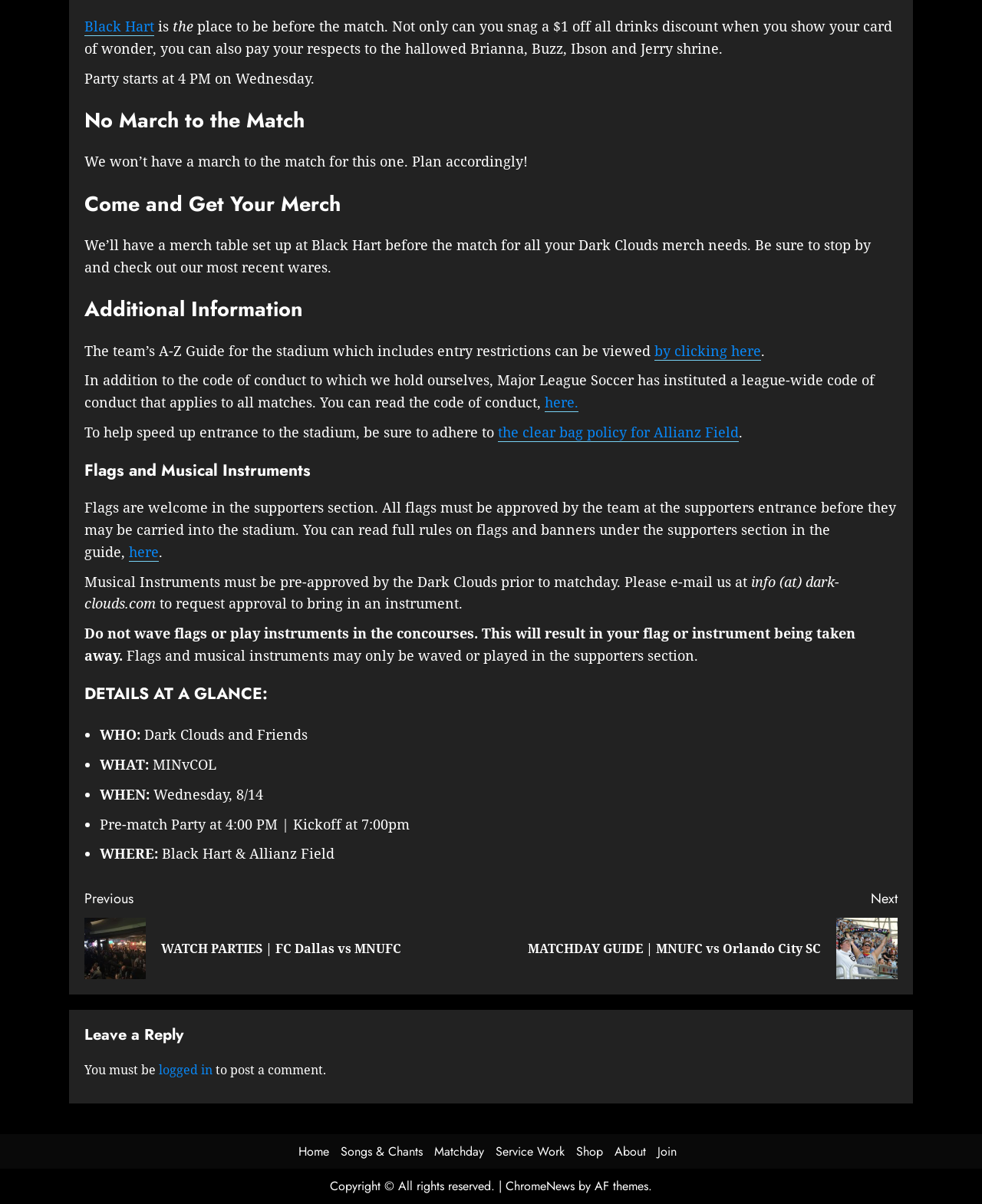Based on the element description ChromeNews, identify the bounding box coordinates for the UI element. The coordinates should be in the format (top-left x, top-left y, bottom-right x, bottom-right y) and within the 0 to 1 range.

[0.515, 0.978, 0.585, 0.993]